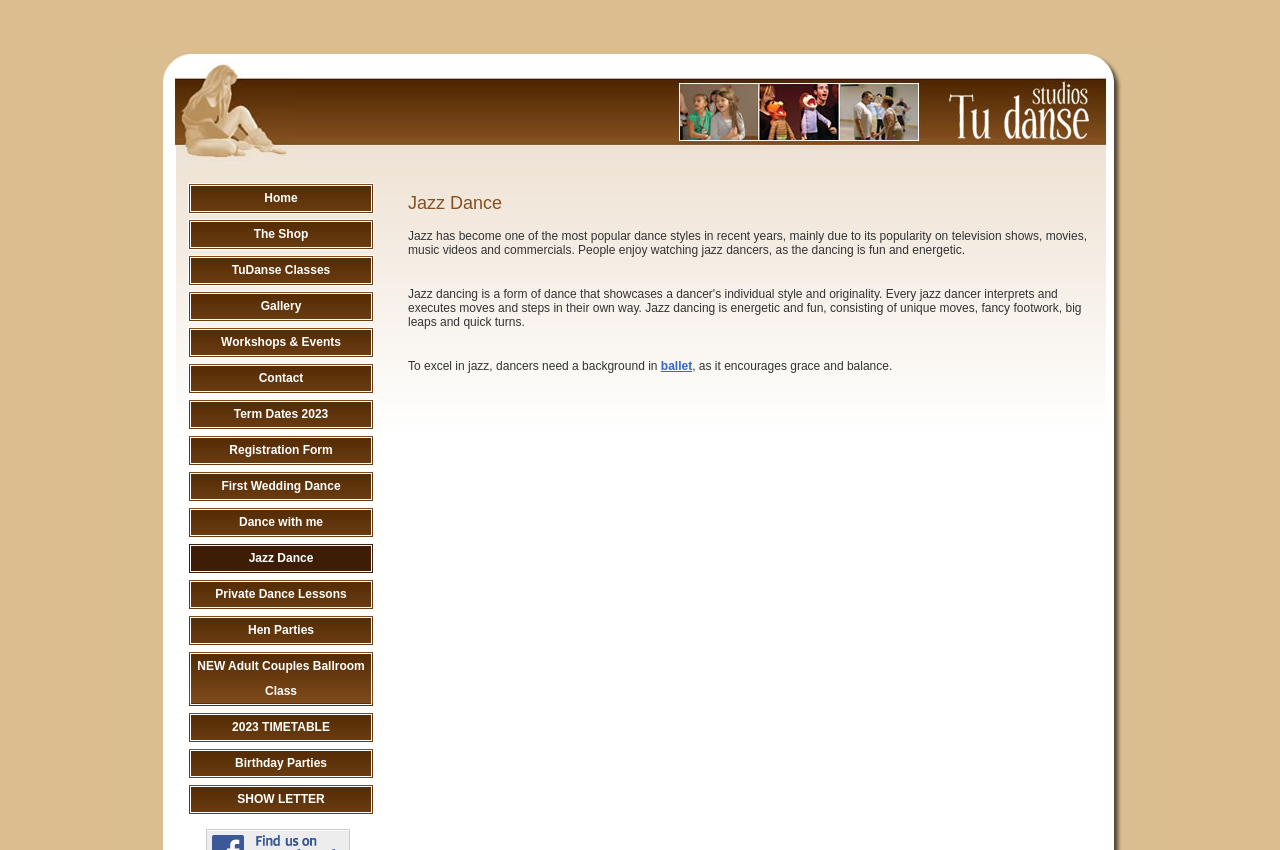Determine the bounding box coordinates for the UI element with the following description: "Term Dates 2023". The coordinates should be four float numbers between 0 and 1, represented as [left, top, right, bottom].

[0.147, 0.469, 0.292, 0.506]